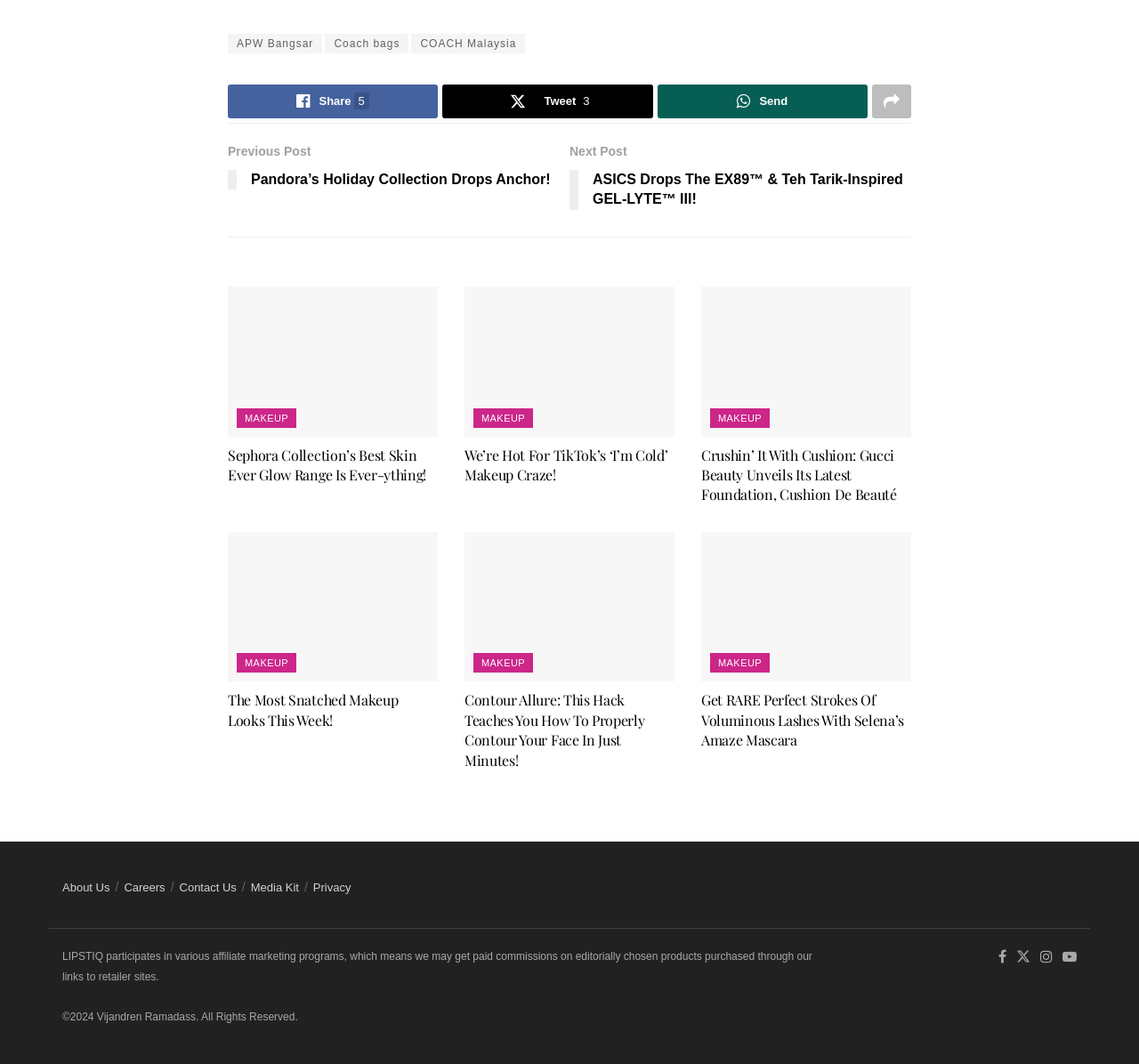Identify the bounding box for the UI element described as: "Makeup". The coordinates should be four float numbers between 0 and 1, i.e., [left, top, right, bottom].

[0.208, 0.383, 0.26, 0.402]